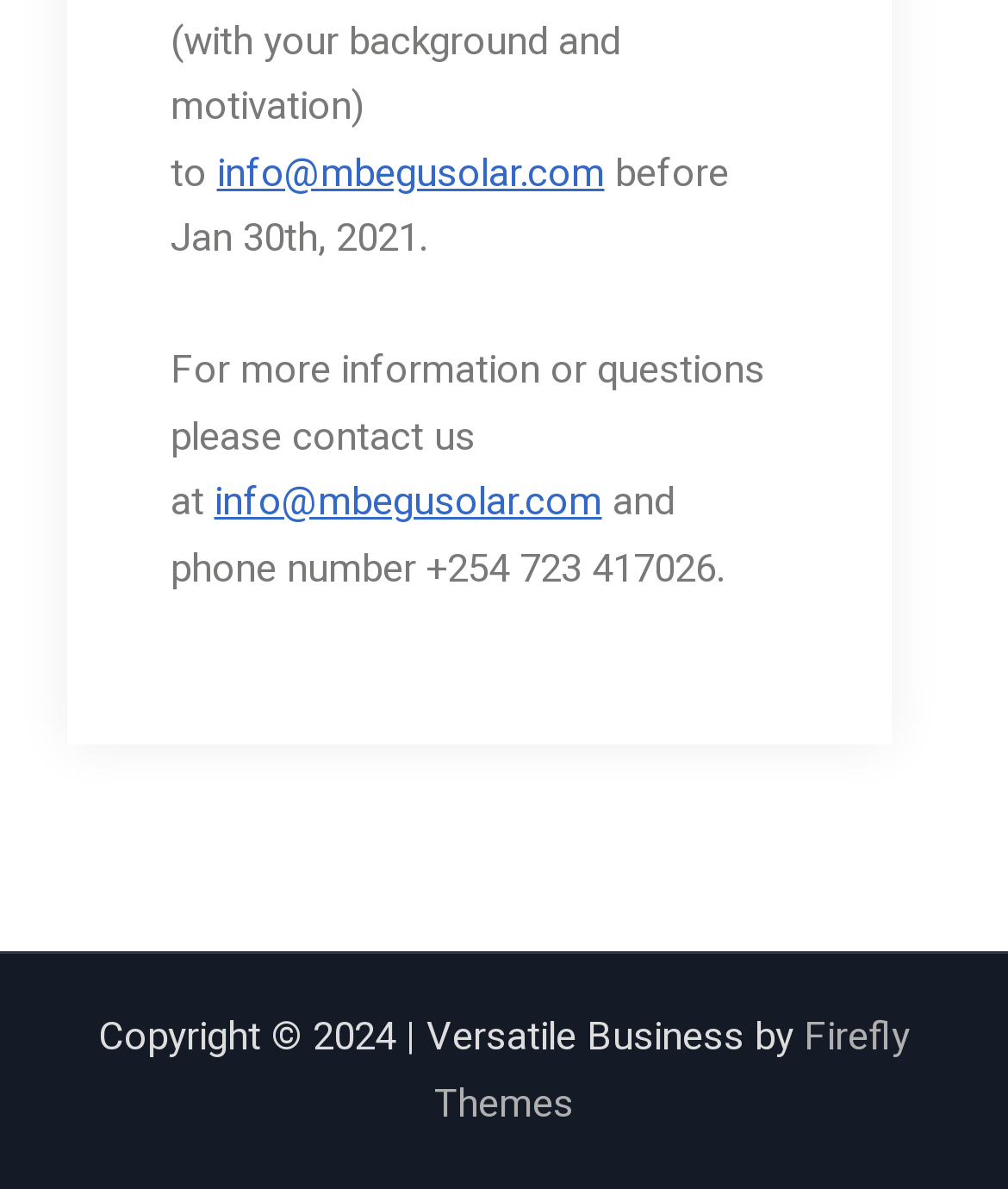From the webpage screenshot, predict the bounding box coordinates (top-left x, top-left y, bottom-right x, bottom-right y) for the UI element described here: Firefly Themes

[0.431, 0.849, 0.903, 0.952]